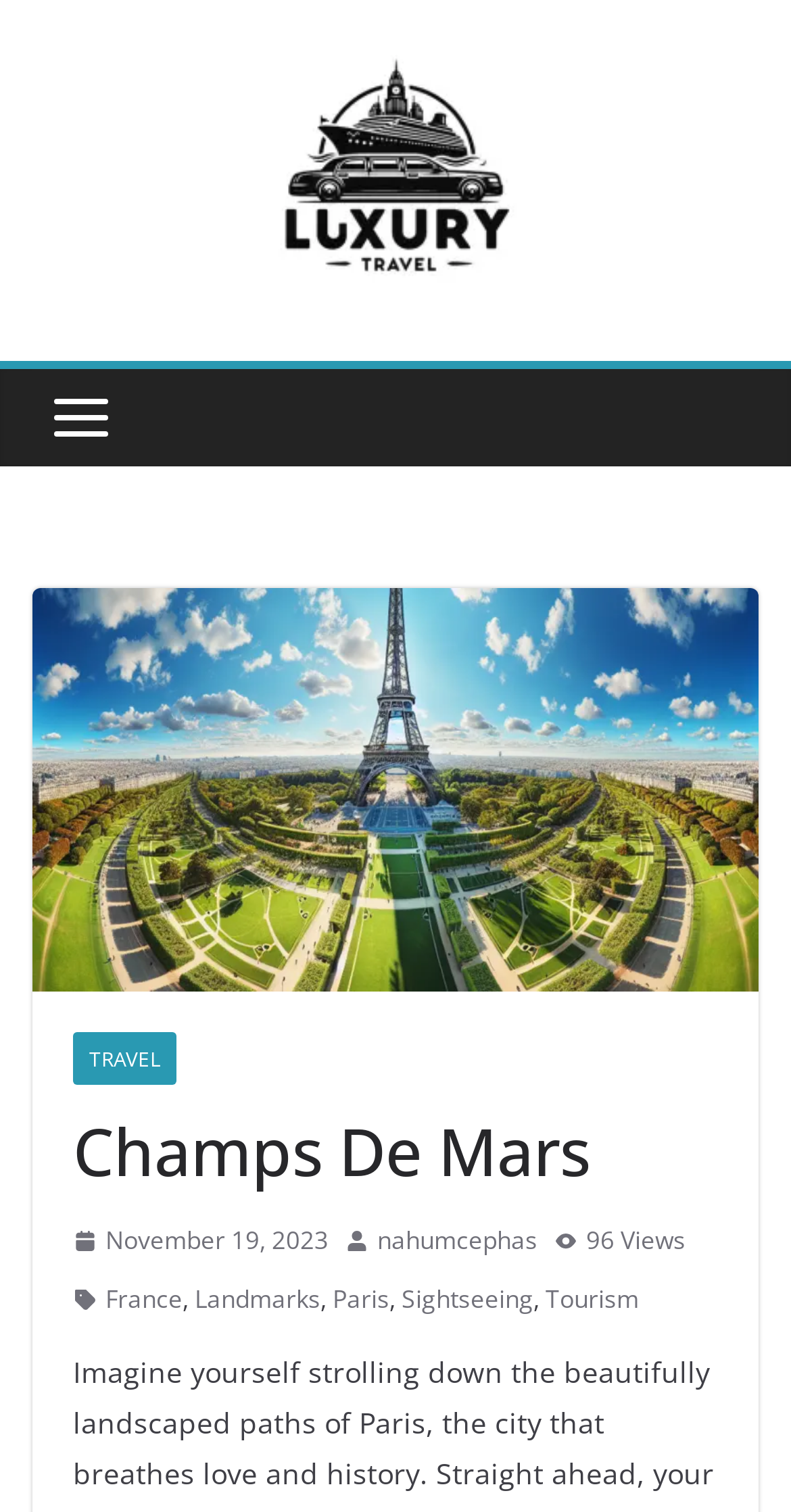Can you show the bounding box coordinates of the region to click on to complete the task described in the instruction: "Go to previous article"?

None